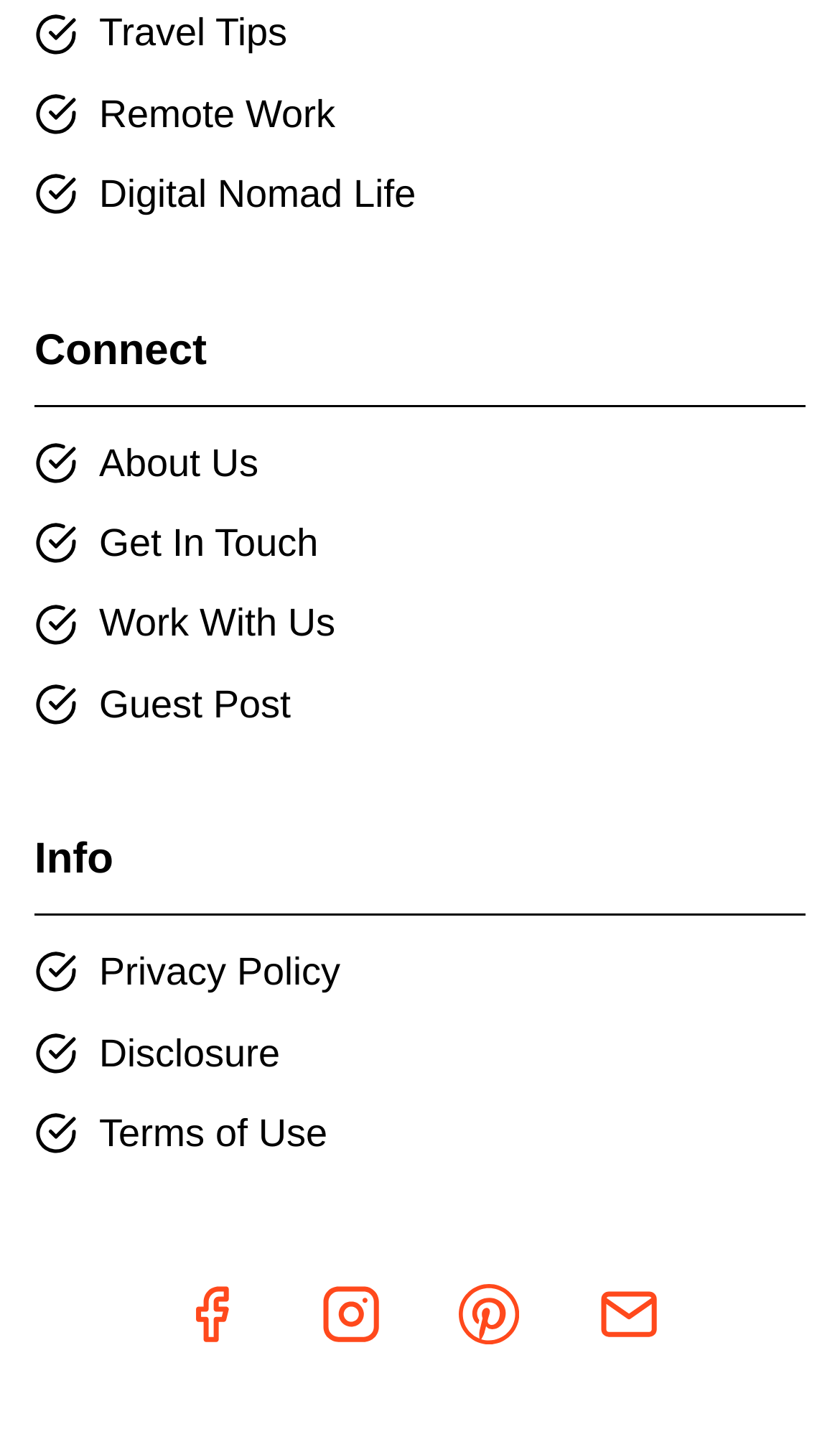Give a short answer to this question using one word or a phrase:
What type of information is provided in the 'Info' section?

Legal and policy information